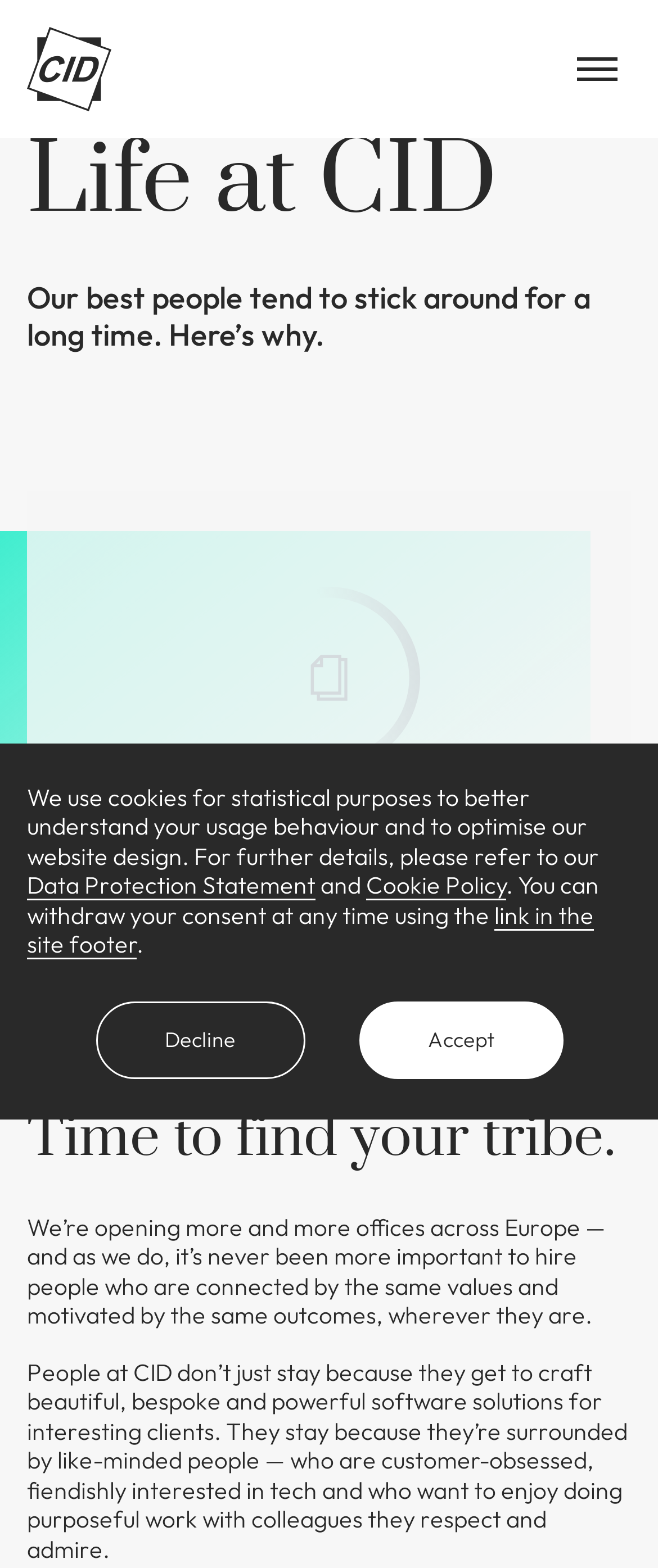What is the purpose of the 'Accept' and 'Decline' buttons?
Look at the image and respond with a single word or a short phrase.

To accept/decline cookies